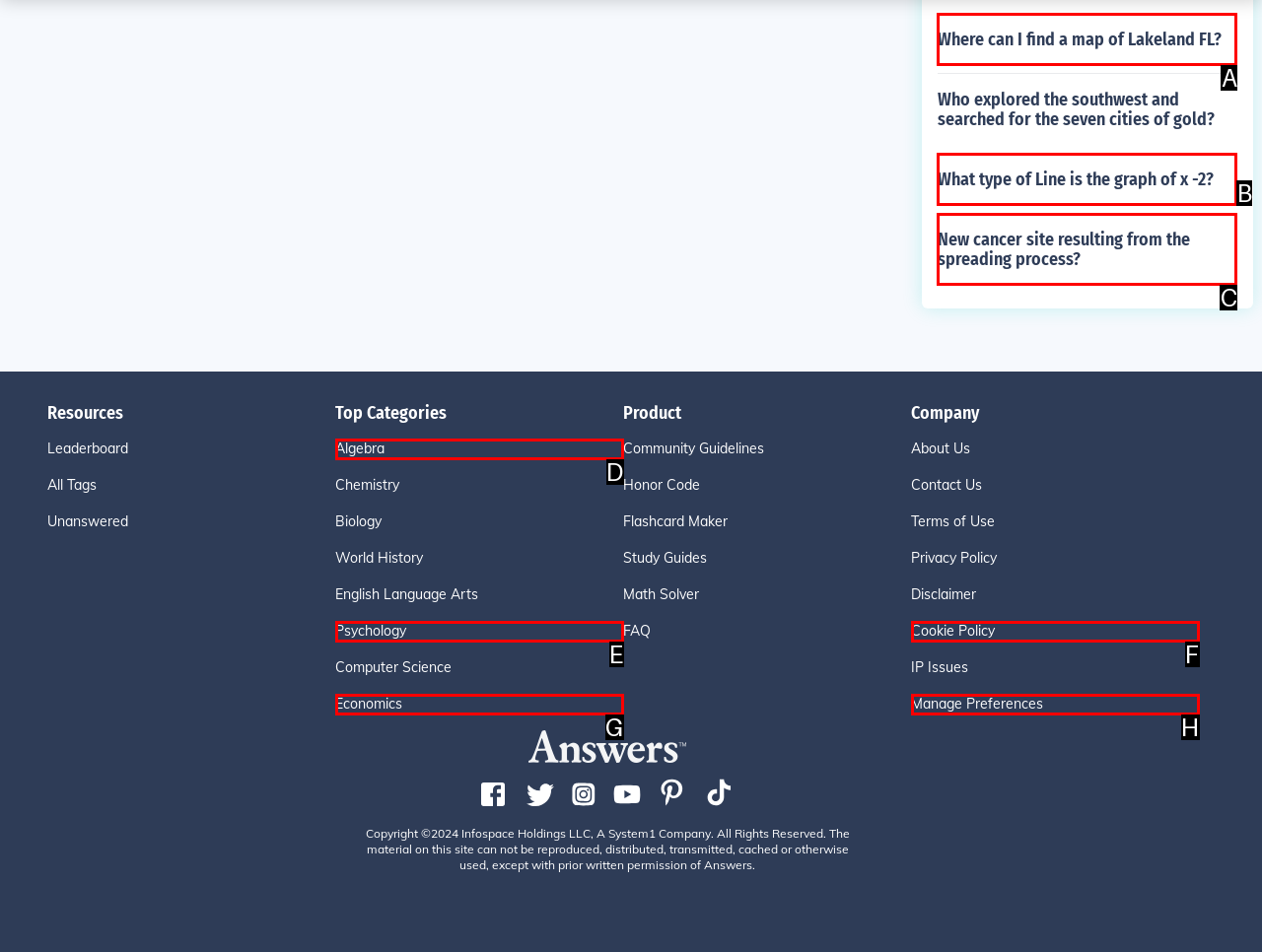Given the element description: Algebra, choose the HTML element that aligns with it. Indicate your choice with the corresponding letter.

D